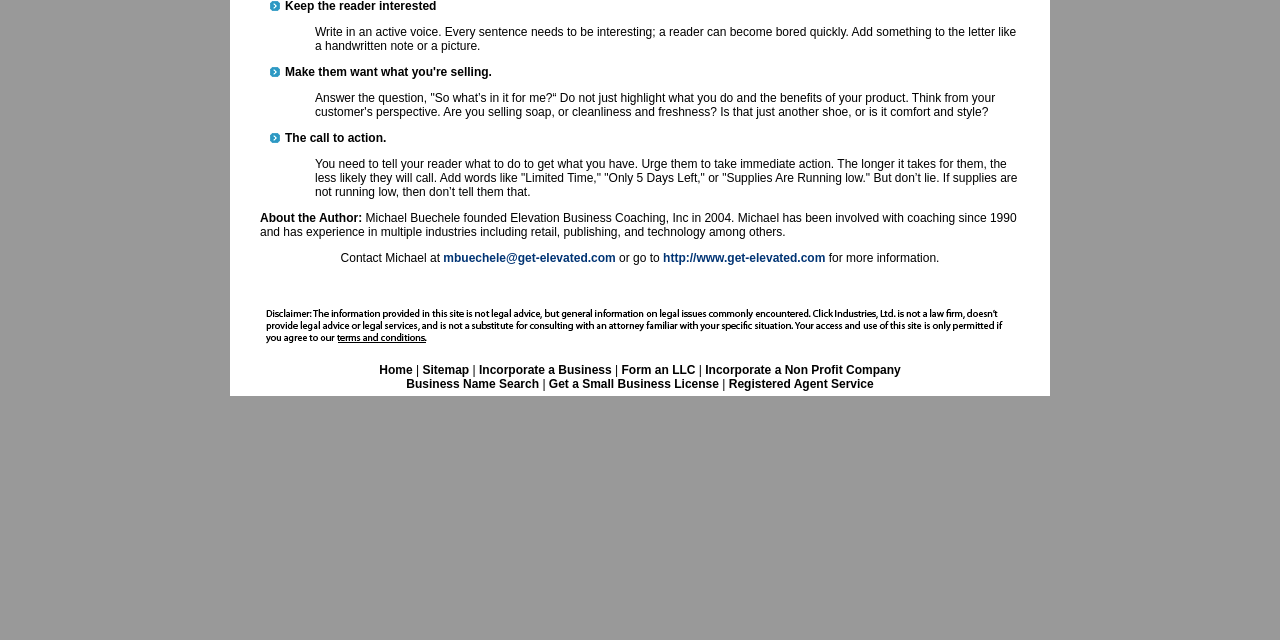Locate the bounding box coordinates for the element described below: "Home". The coordinates must be four float values between 0 and 1, formatted as [left, top, right, bottom].

[0.296, 0.568, 0.322, 0.59]